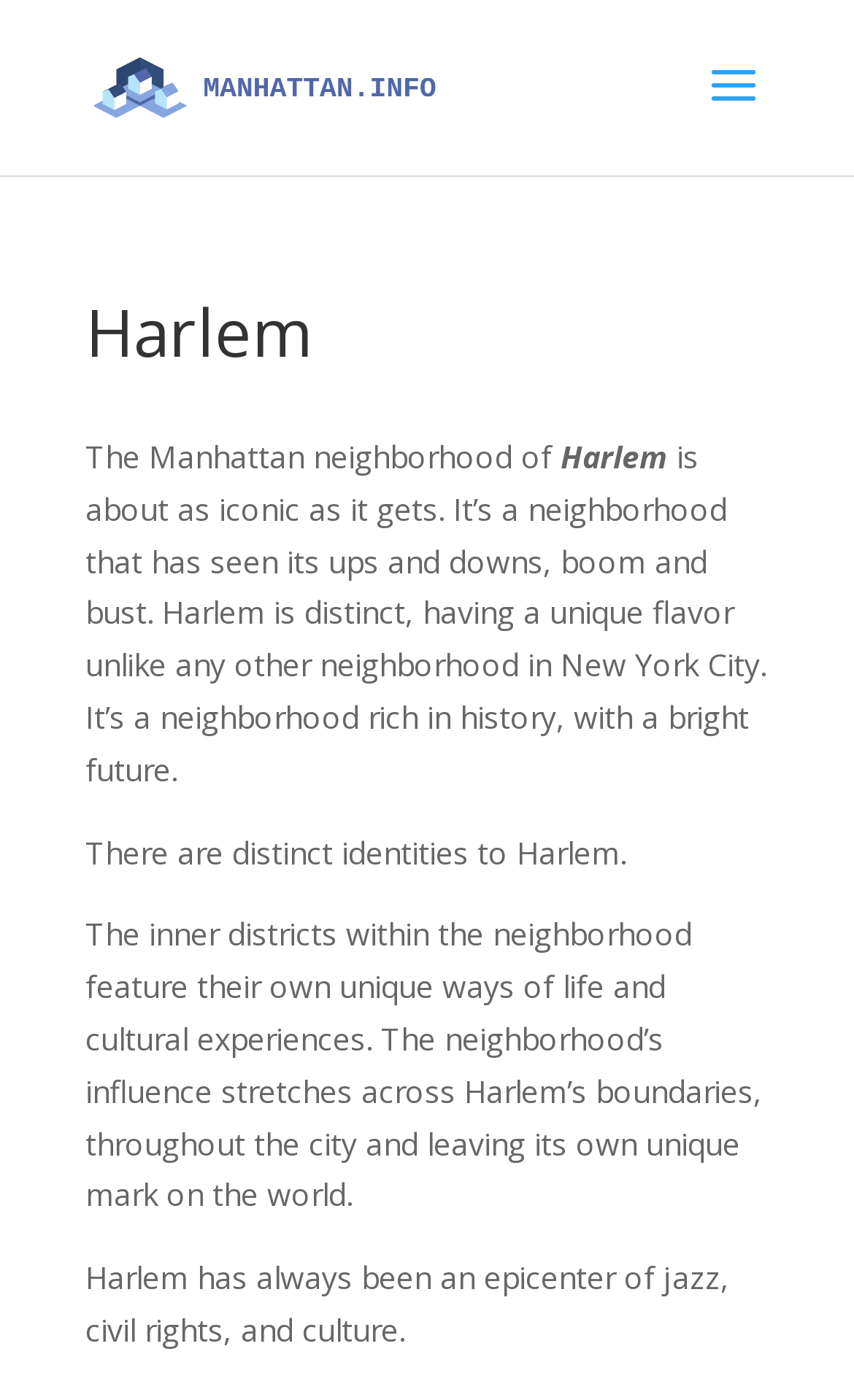What is the tone of the text describing Harlem?
From the image, provide a succinct answer in one word or a short phrase.

Positive